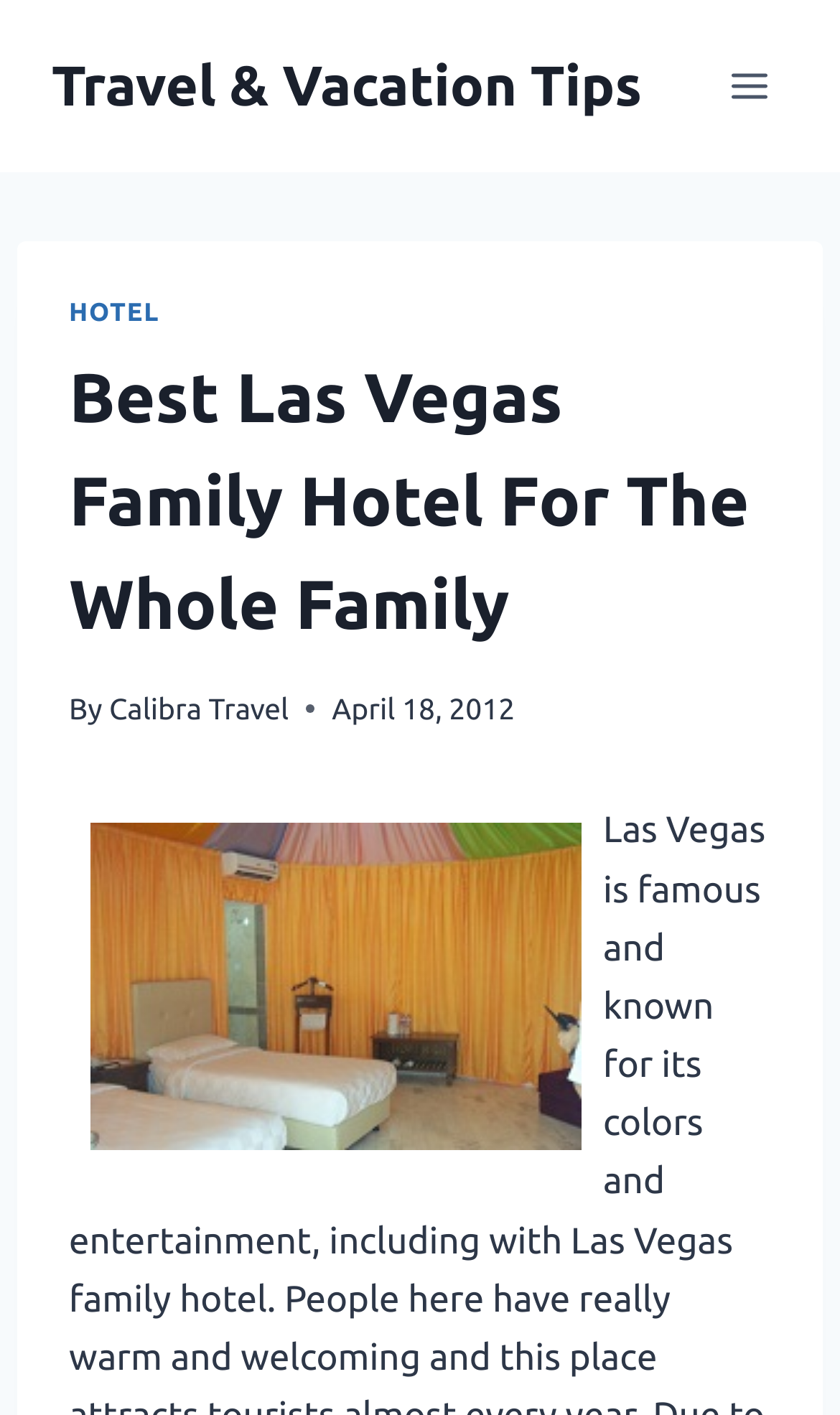Identify the bounding box for the UI element specified in this description: "Travel & Vacation Tips". The coordinates must be four float numbers between 0 and 1, formatted as [left, top, right, bottom].

[0.062, 0.037, 0.764, 0.085]